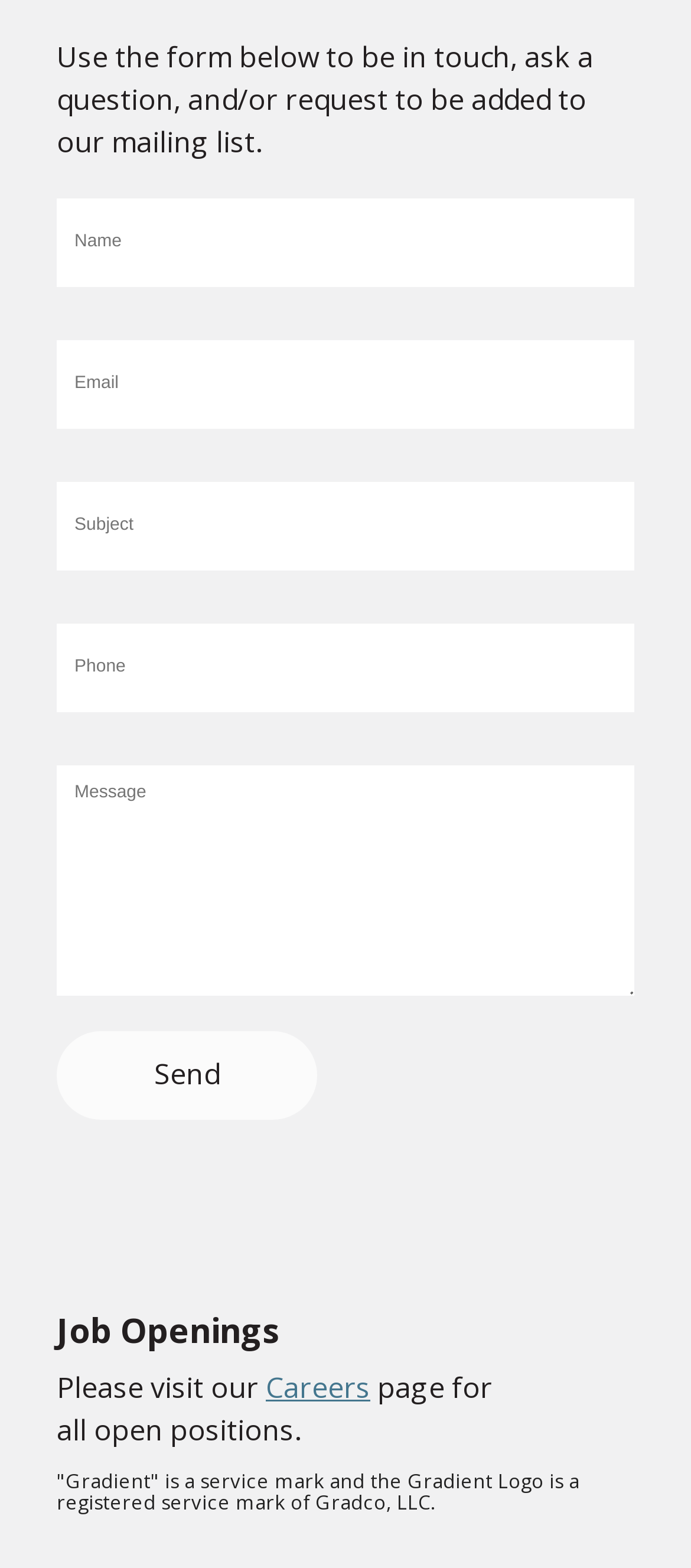Where can I find open positions?
Answer with a single word or phrase by referring to the visual content.

Careers page